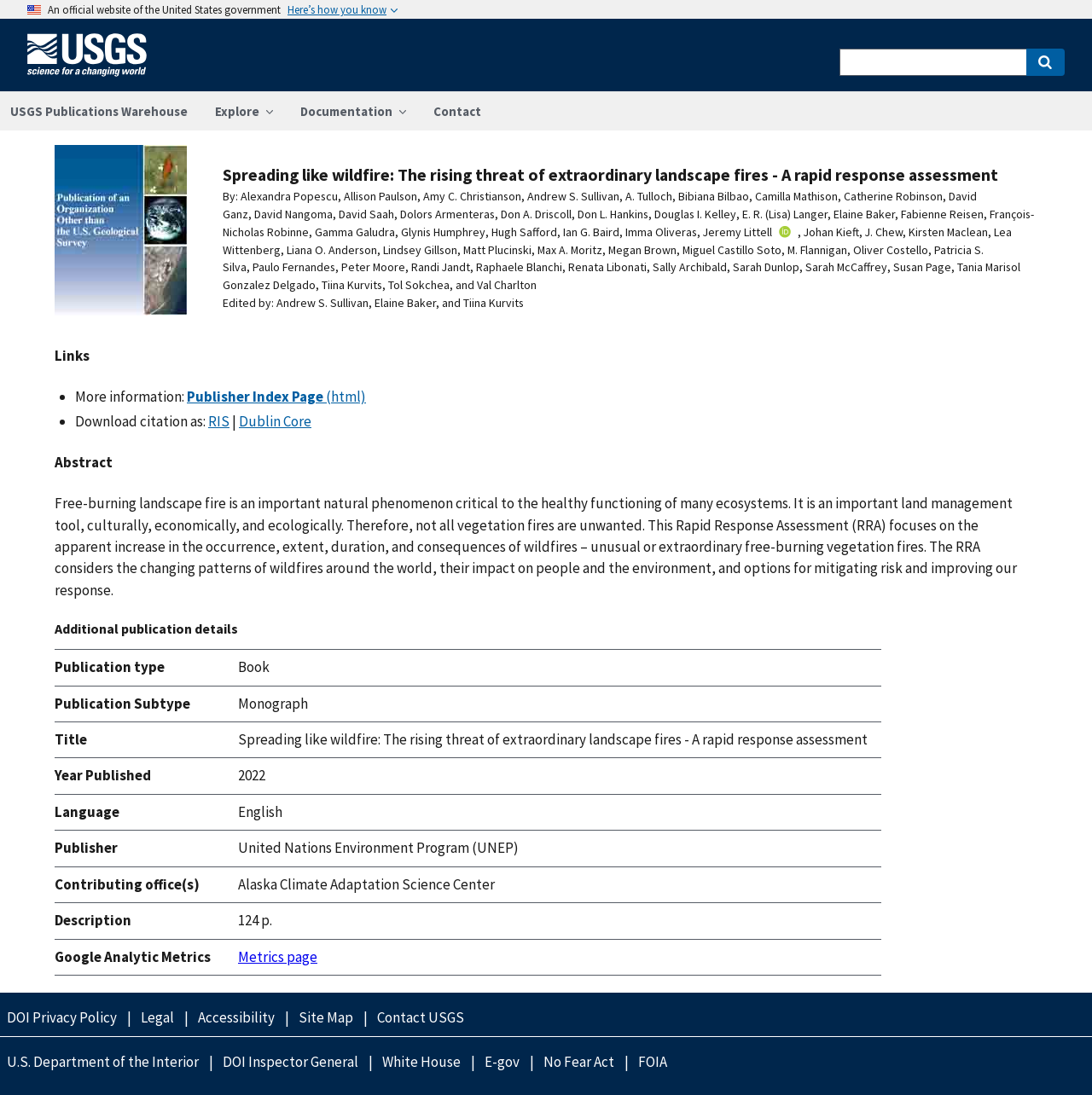Identify the bounding box coordinates for the UI element described as: "aria-label="linkedin"".

None